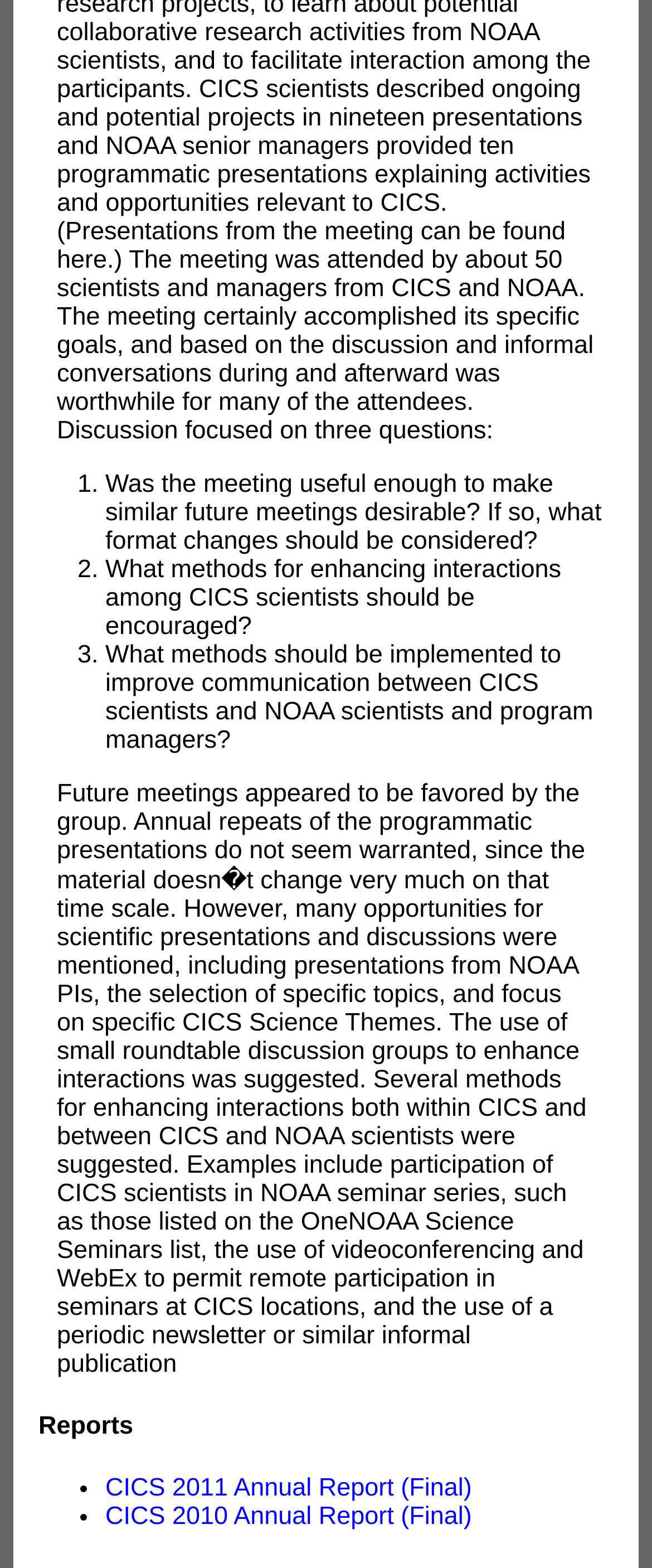What is the purpose of the small roundtable discussion groups?
Refer to the screenshot and deliver a thorough answer to the question presented.

The webpage suggests the use of small roundtable discussion groups as a method to 'enhance interactions' among CICS scientists, which implies that the purpose of these groups is to facilitate better communication and collaboration.